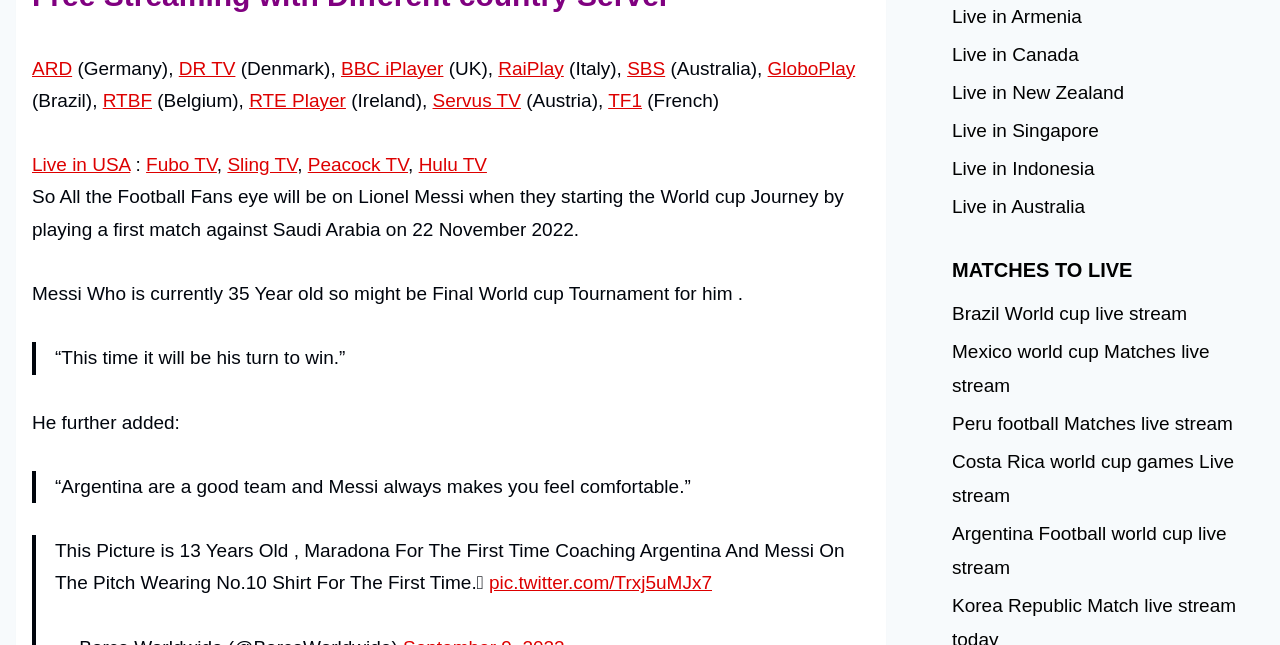Identify the bounding box of the HTML element described here: "His Majesty The King". Provide the coordinates as four float numbers between 0 and 1: [left, top, right, bottom].

None